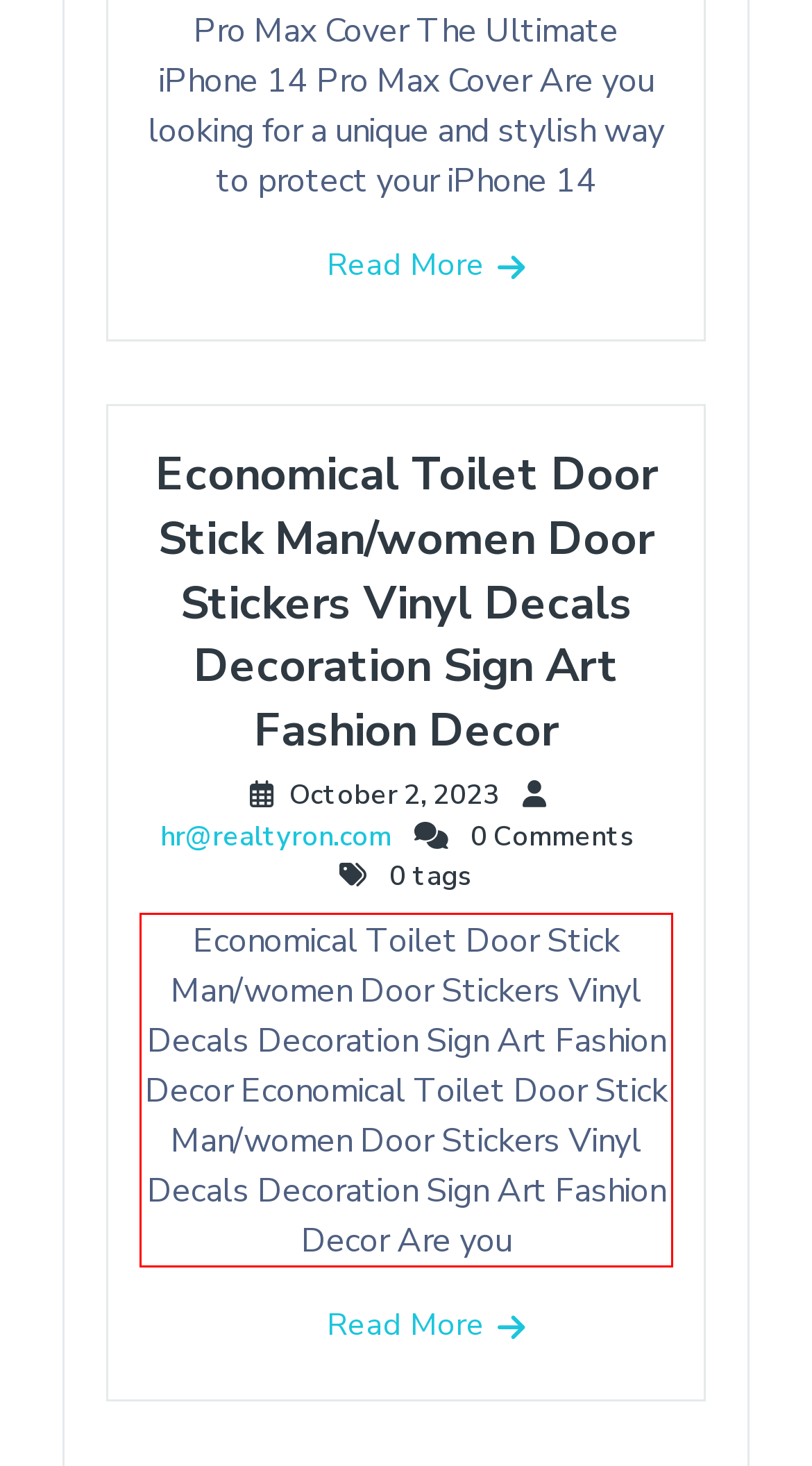Identify the text within the red bounding box on the webpage screenshot and generate the extracted text content.

Economical Toilet Door Stick Man/women Door Stickers Vinyl Decals Decoration Sign Art Fashion Decor Economical Toilet Door Stick Man/women Door Stickers Vinyl Decals Decoration Sign Art Fashion Decor Are you